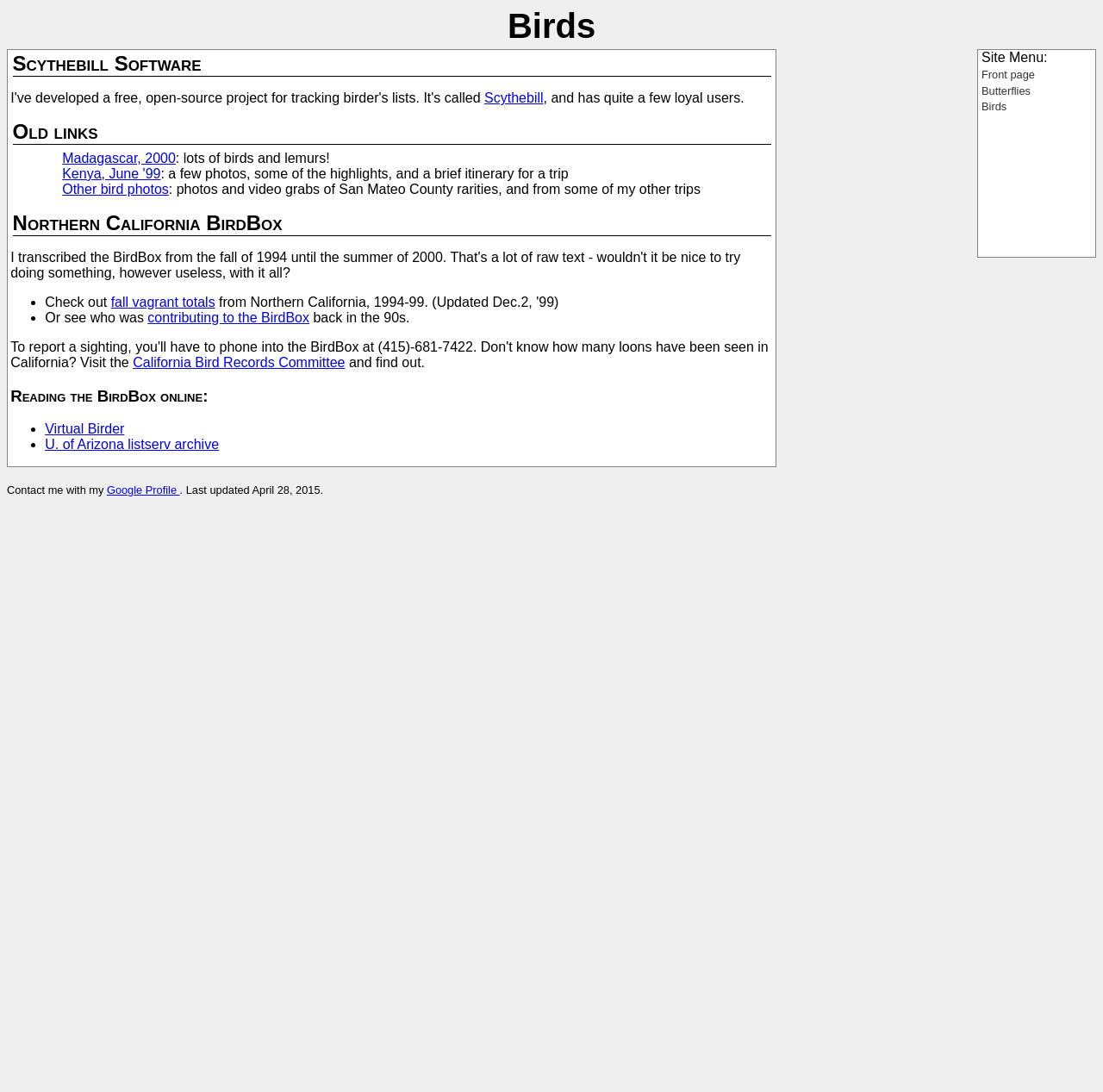Create a detailed summary of all the visual and textual information on the webpage.

The webpage is about birds, with a heading "Birds" at the top left corner. Below the heading, there are three links to the right, "Front page", "Butterflies", and "Birds", which are likely navigation links. 

To the left of these links, there is a heading "Scythebill Software" followed by a link to "Scythebill" and a brief description of the software. 

Further down, there is a heading "Old links" with several links to trip reports and bird photos, including "Madagascar, 2000", "Kenya, June '99", and "Other bird photos". Each link is accompanied by a brief description of the content.

Below these links, there is a heading "Northern California BirdBox" with a list of two items. The first item is a link to "fall vagrant totals" and the second item is a link to information about contributors to the BirdBox in the 90s.

Next, there is a link to the "California Bird Records Committee" with a brief description. 

The webpage also has a section "Reading the BirdBox online:" with two links, "Virtual Birder" and "U. of Arizona listserv archive", which are likely resources for reading the BirdBox online.

At the bottom of the page, there is a contact section with a link to the author's "Google Profile" and a note indicating that the page was last updated on April 28, 2015.